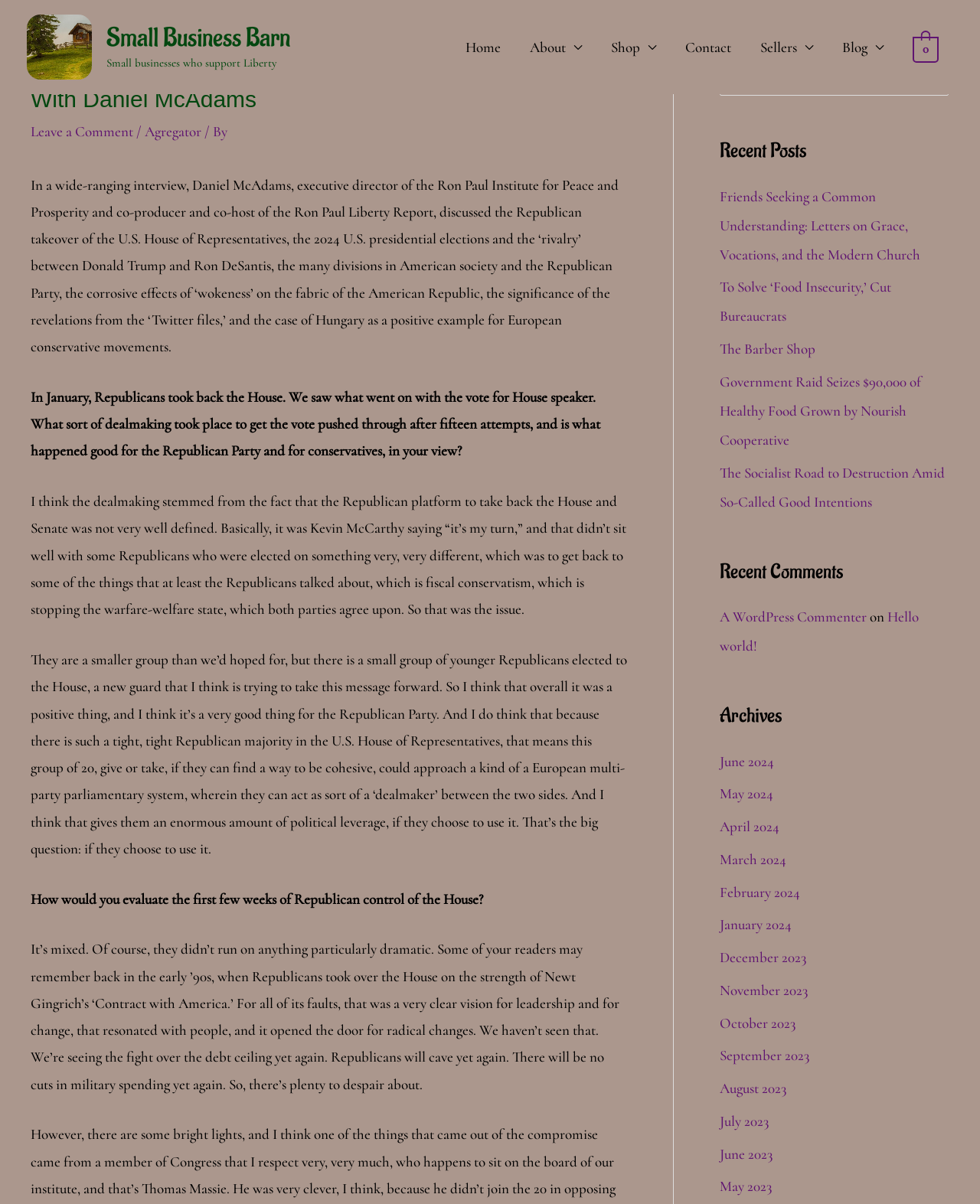Identify the bounding box coordinates for the element you need to click to achieve the following task: "Leave a comment". The coordinates must be four float values ranging from 0 to 1, formatted as [left, top, right, bottom].

[0.031, 0.102, 0.136, 0.116]